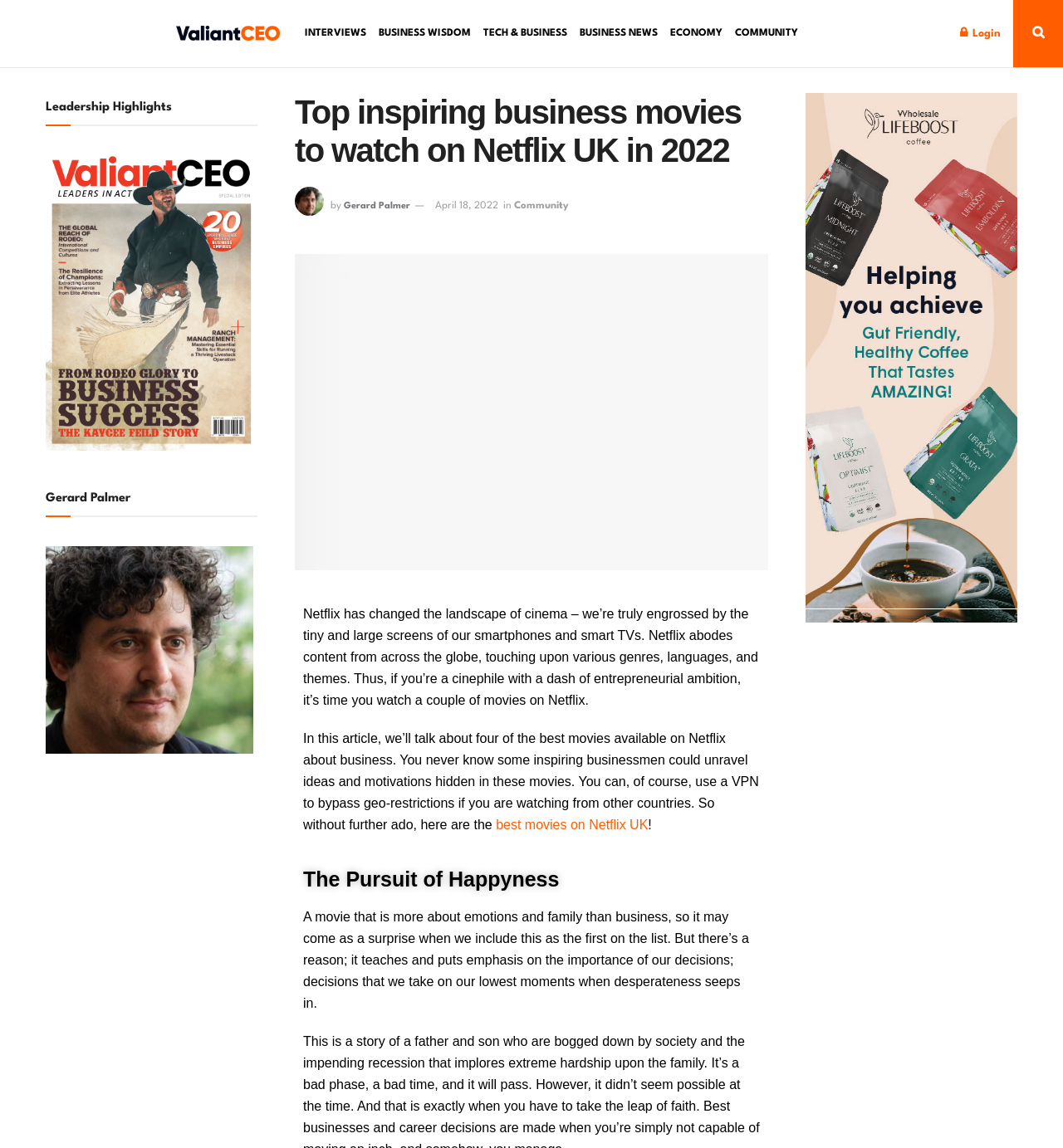Utilize the information from the image to answer the question in detail:
What is the topic of the article?

The article is about the top inspiring business movies to watch on Netflix UK in 2022, as indicated by the heading and the content of the webpage.